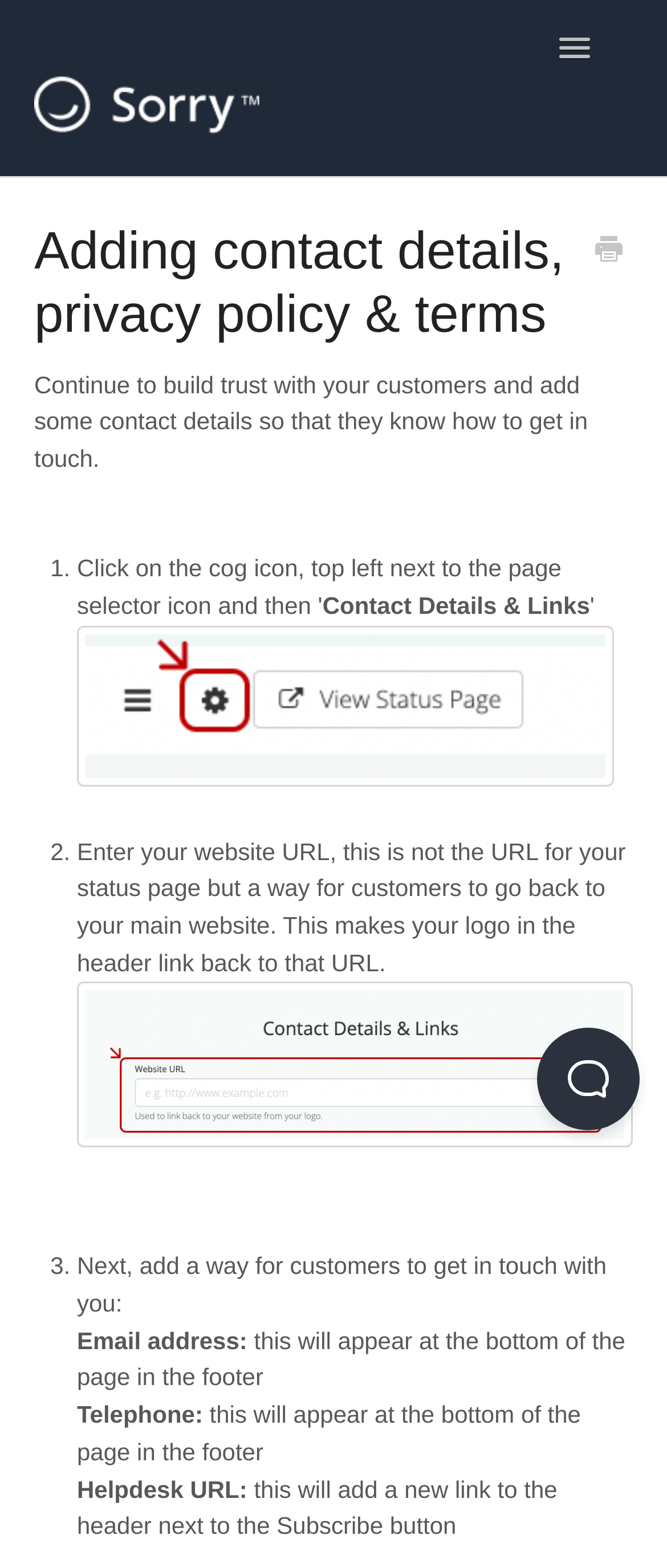Bounding box coordinates should be in the format (top-left x, top-left y, bottom-right x, bottom-right y) and all values should be floating point numbers between 0 and 1. Determine the bounding box coordinate for the UI element described as: Contact

[0.4, 0.374, 0.6, 0.424]